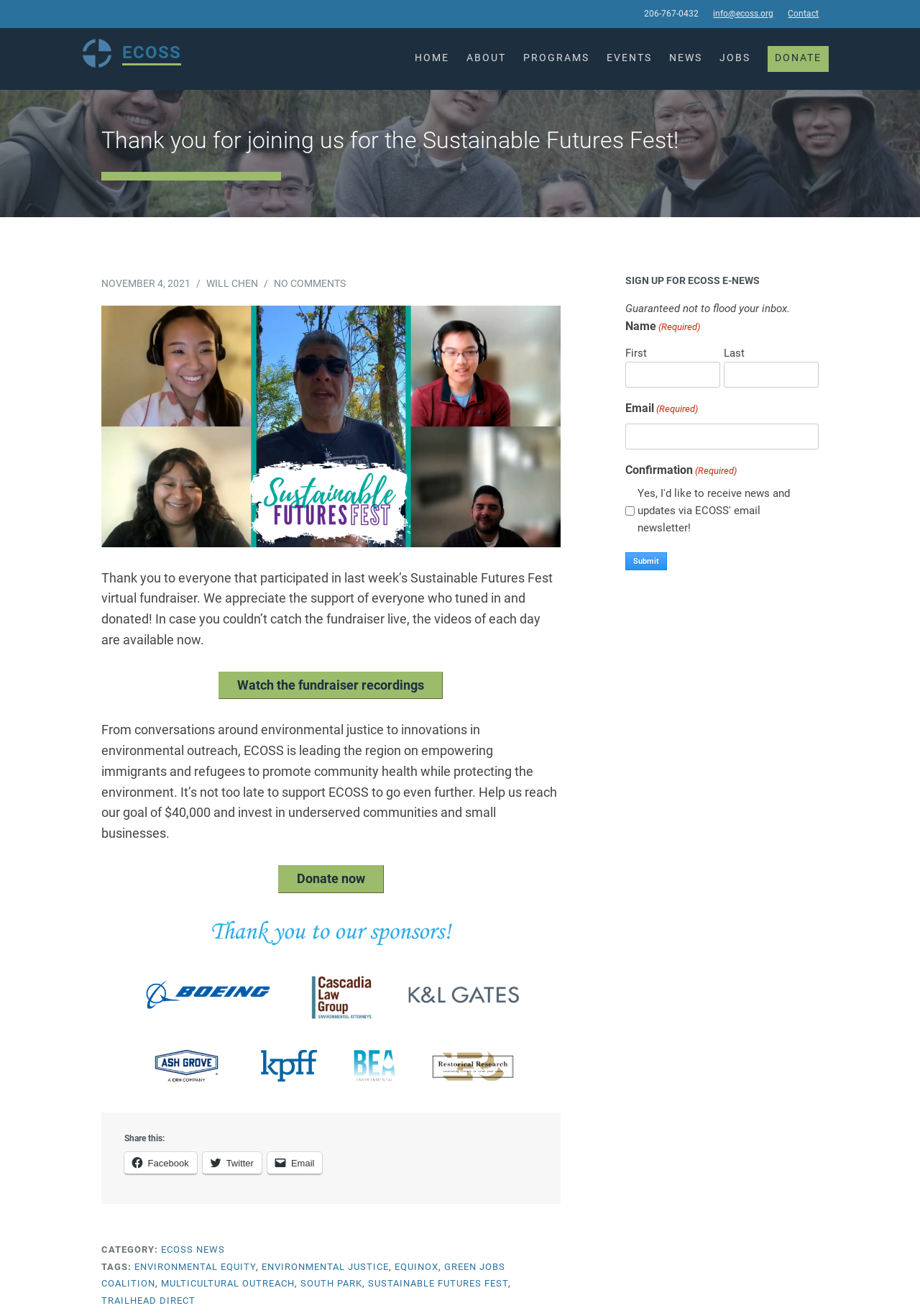Offer a detailed account of what is visible on the webpage.

The webpage is about ECOSS, an organization focused on environmental justice and community health. At the top, there is a header section with contact information, including a phone number, email, and a "Contact" link. Below this, there is a prominent banner with the title "Thank you for joining us for the Sustainable Futures Fest!" and an image.

The main content section is divided into several parts. The first part is a heading that thanks everyone who participated in the Sustainable Futures Fest virtual fundraiser. There is a paragraph of text that expresses appreciation for the support and mentions that the videos of each day are available to watch. Below this, there is a link to "Watch the fundraiser recordings".

The next section is a paragraph that describes ECOSS's mission to empower immigrants and refugees to promote community health while protecting the environment. It also mentions a fundraising goal of $40,000 and invites readers to support ECOSS. There is a "Donate now" link below this.

Following this, there is a section with a heading "Share this:" and links to share the content on Facebook, Twitter, and via email.

The webpage also has a sidebar section on the right, which contains a complementary section with a heading "SIGN UP FOR ECOSS E-NEWS". This section has a form to sign up for the ECOSS email newsletter, with fields for first name, last name, and email, as well as a checkbox to confirm subscription.

At the bottom of the page, there are links to various categories and tags, including ECOSS news, environmental equity, environmental justice, and sustainable futures fest.